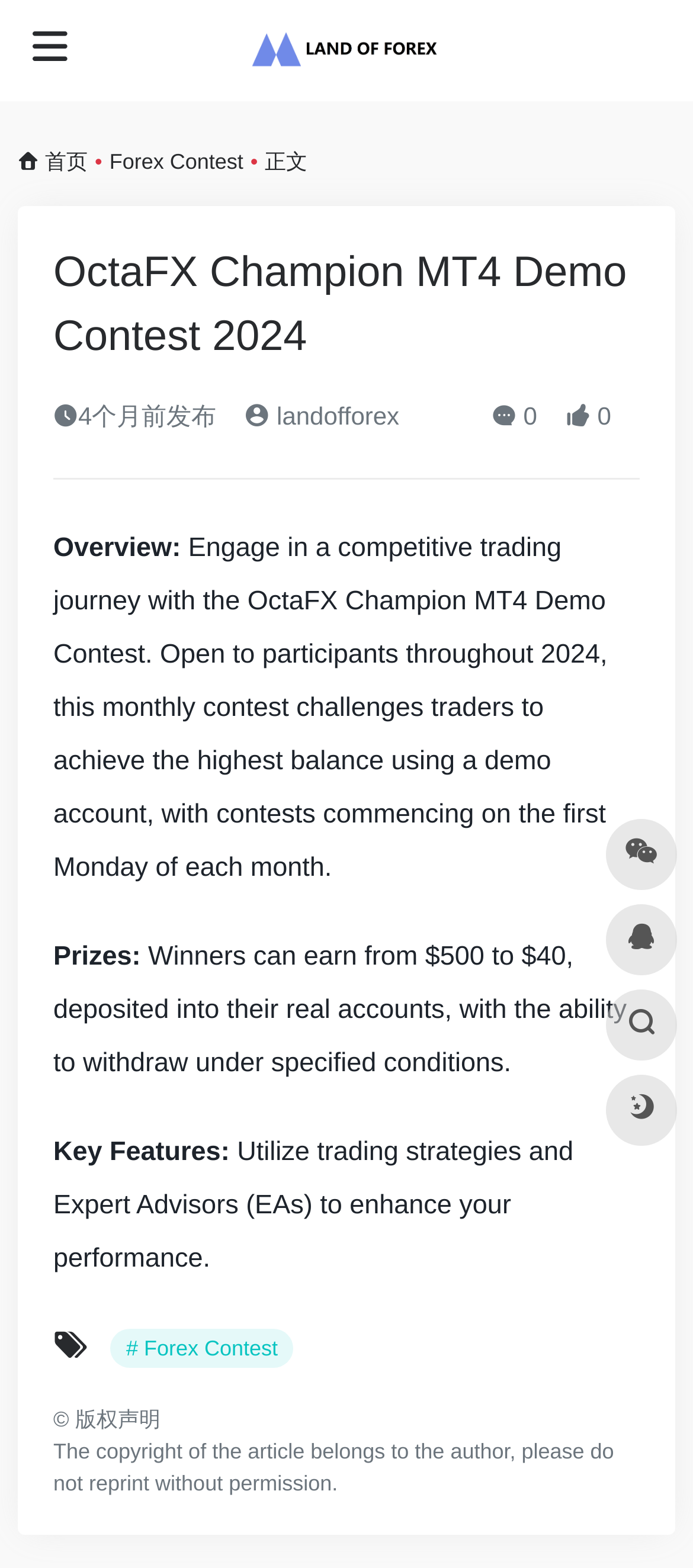Predict the bounding box of the UI element based on this description: "University of Sussex".

None